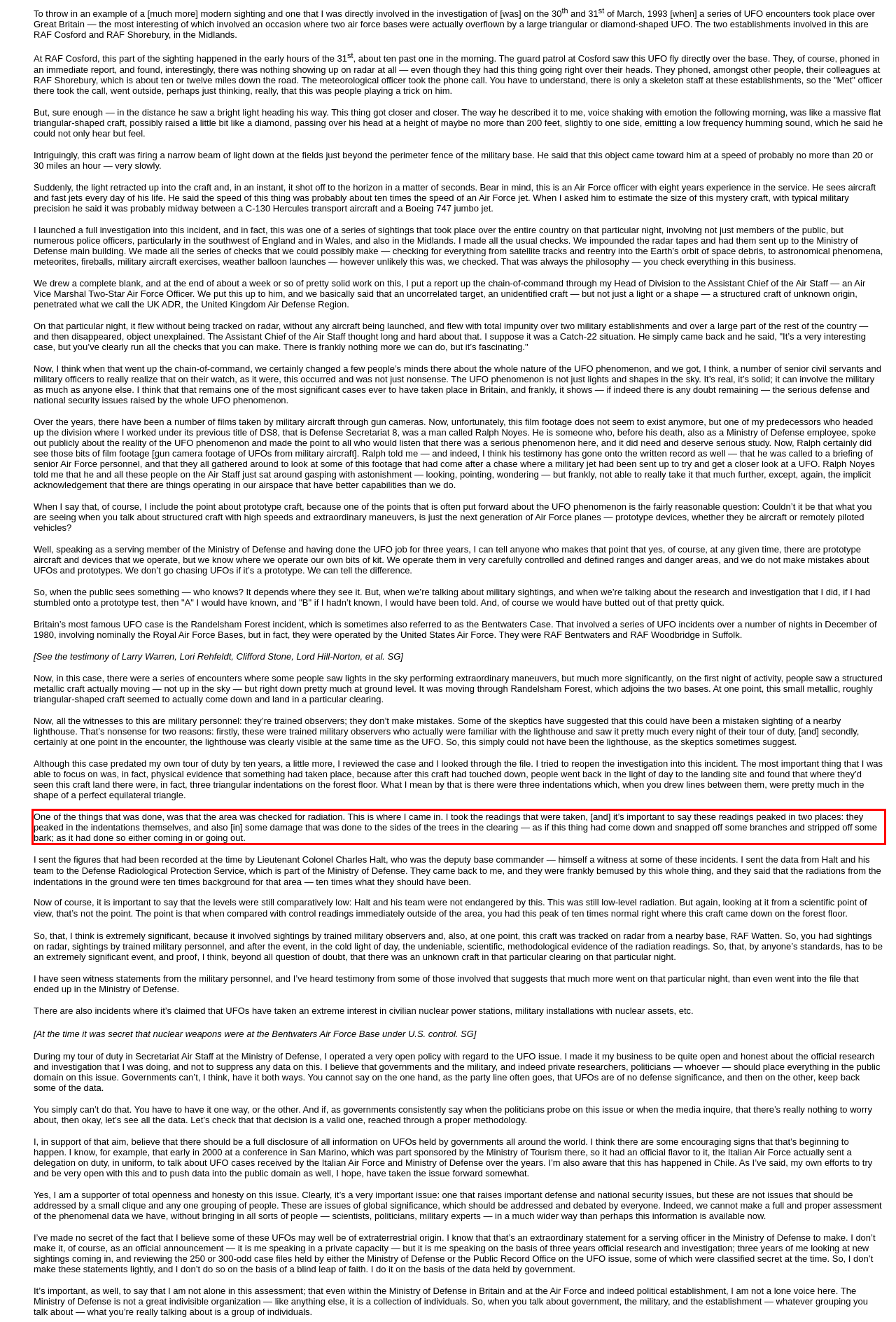Inspect the webpage screenshot that has a red bounding box and use OCR technology to read and display the text inside the red bounding box.

One of the things that was done, was that the area was checked for radiation. This is where I came in. I took the readings that were taken, [and] it’s important to say these readings peaked in two places: they peaked in the indentations themselves, and also [in] some damage that was done to the sides of the trees in the clearing — as if this thing had come down and snapped off some branches and stripped off some bark; as it had done so either coming in or going out.